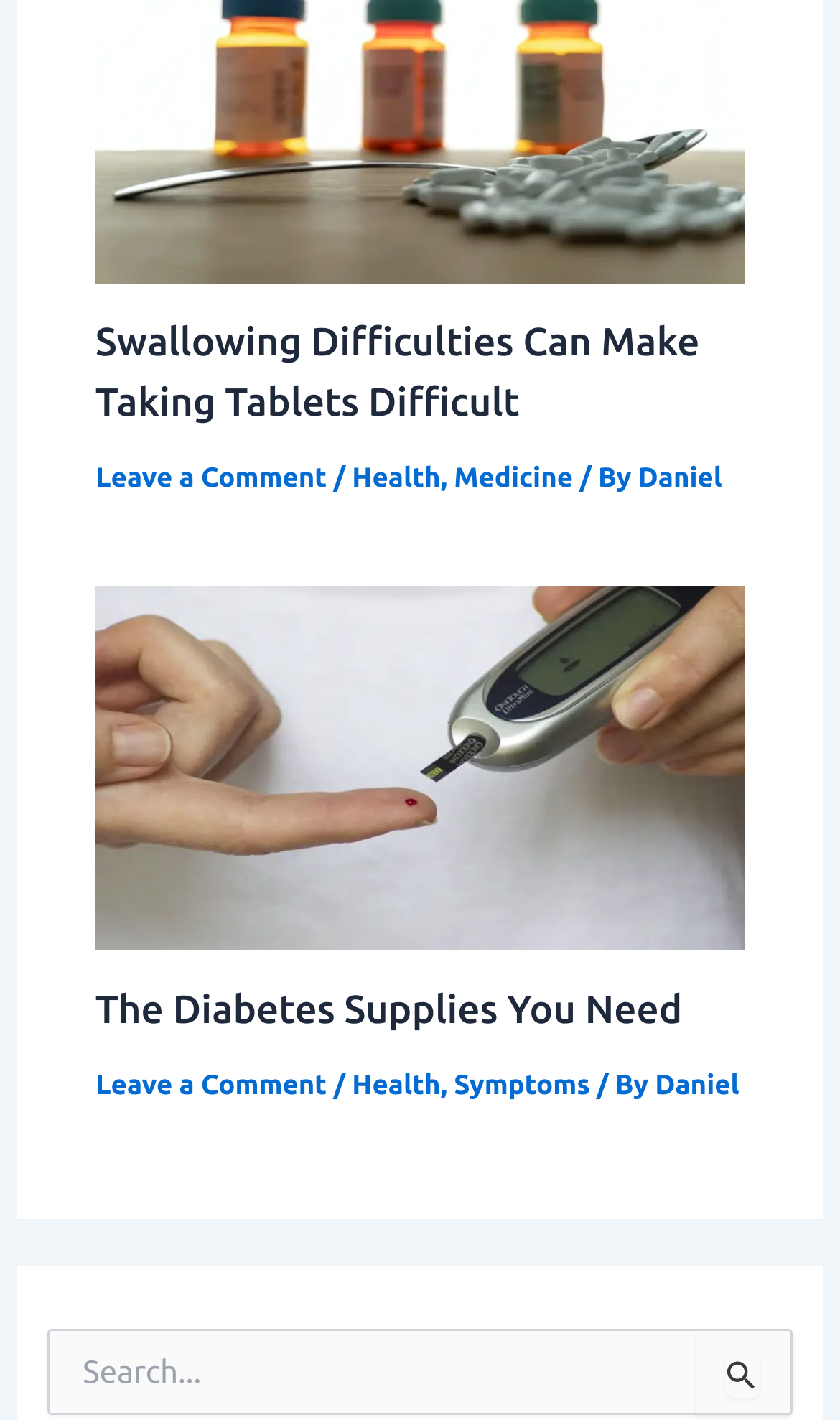Please identify the bounding box coordinates of where to click in order to follow the instruction: "Search for something".

[0.058, 0.935, 0.942, 0.996]